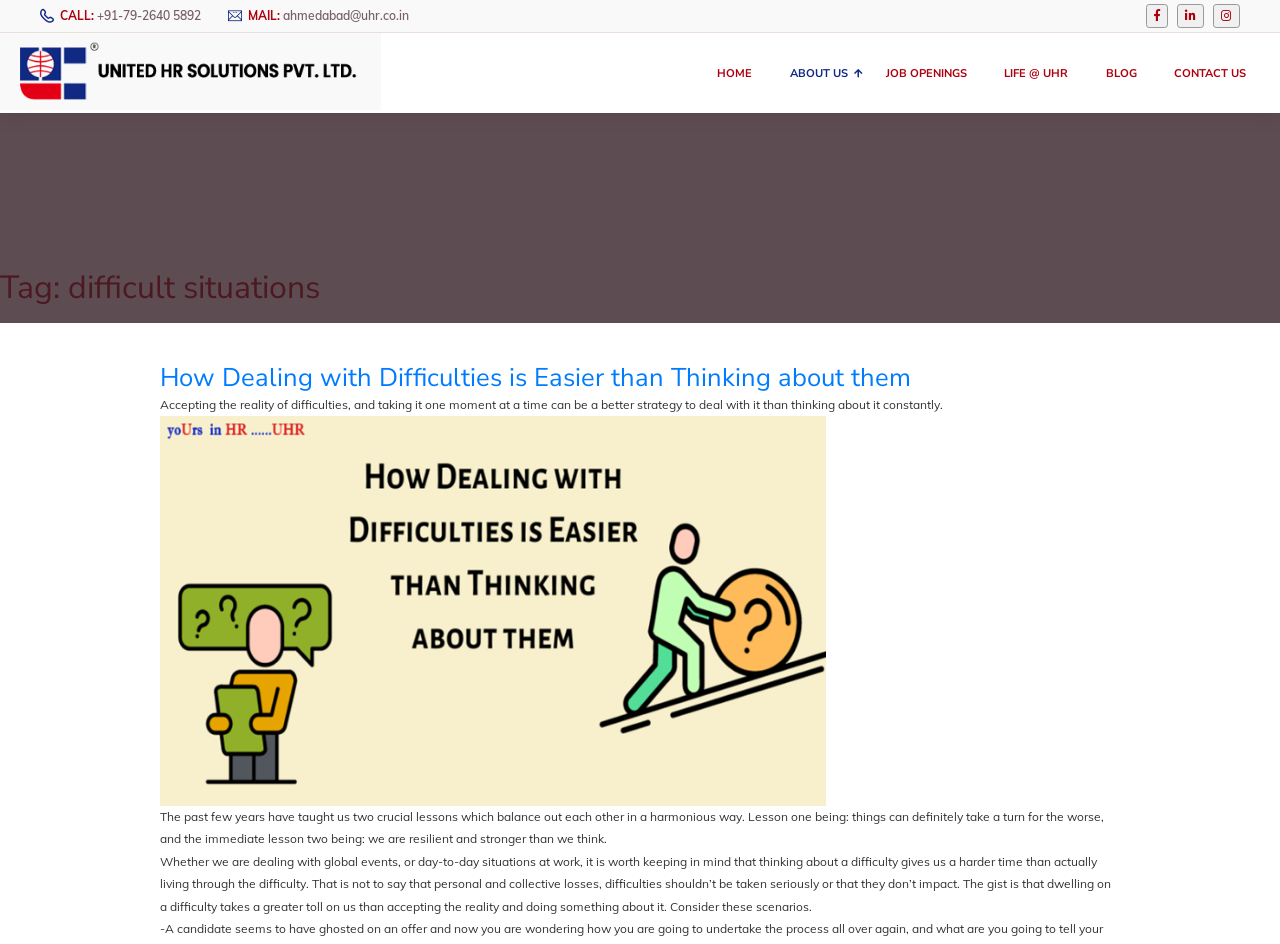Provide a one-word or brief phrase answer to the question:
What is the phone number to call?

+91-79-2640 5892